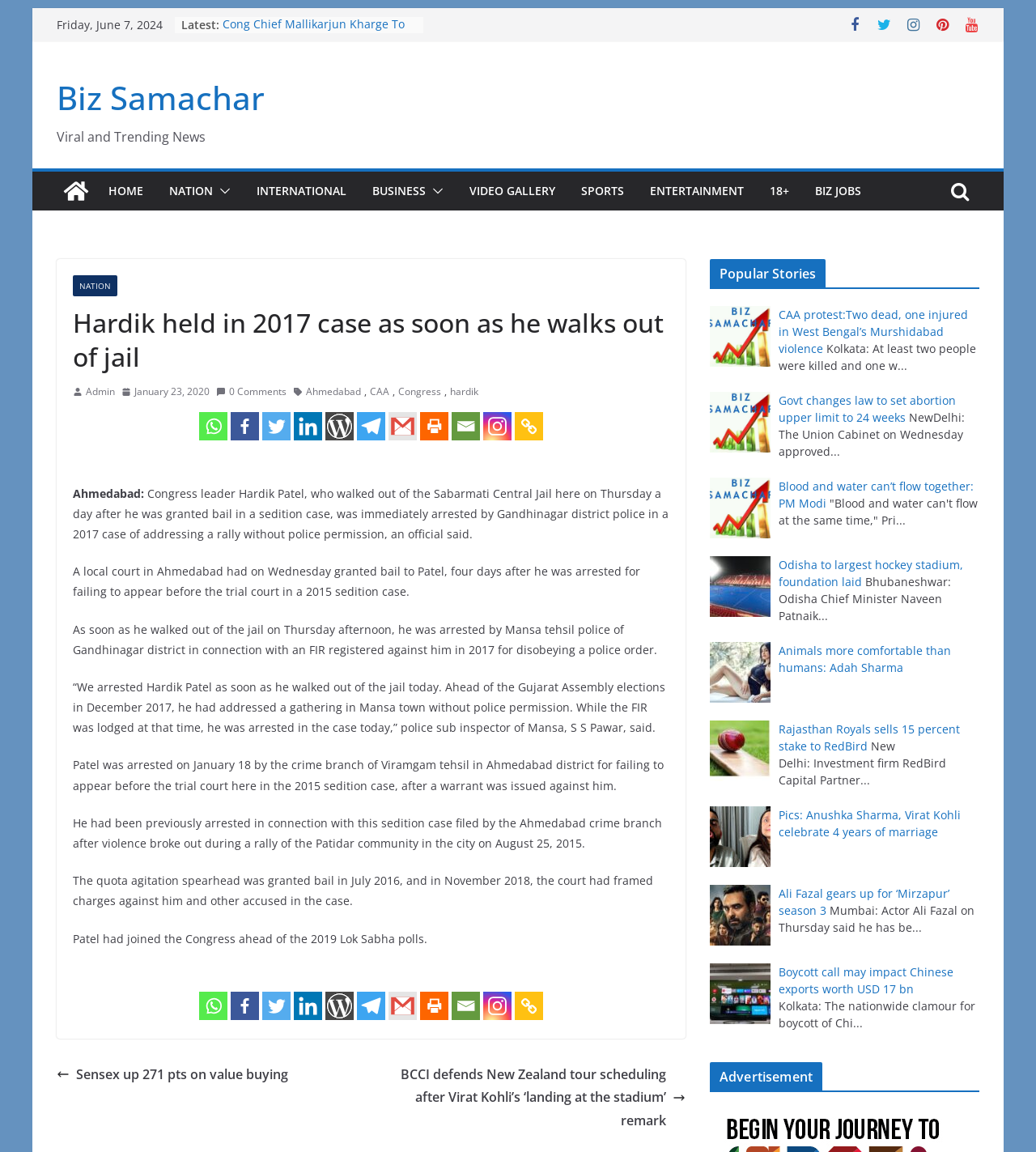What is the date displayed on the webpage?
Can you provide a detailed and comprehensive answer to the question?

The date is displayed at the top of the webpage, above the 'Latest:' section, and it is 'Friday, June 7, 2024'.